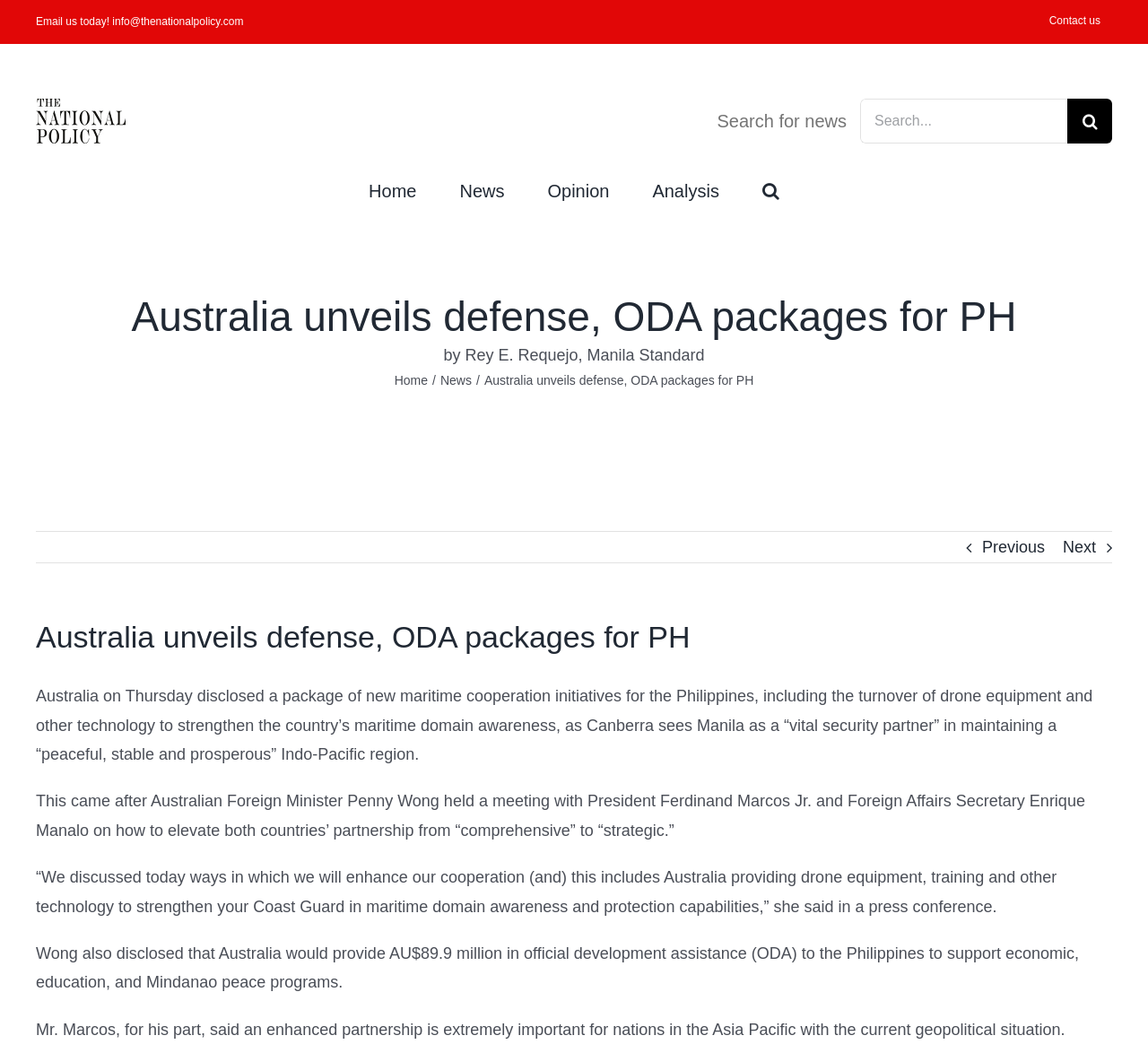Locate the bounding box coordinates of the area you need to click to fulfill this instruction: 'go to Home page'. The coordinates must be in the form of four float numbers ranging from 0 to 1: [left, top, right, bottom].

None